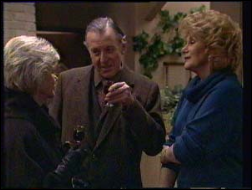Provide a single word or phrase to answer the given question: 
What is the atmosphere of the setting?

Cozy